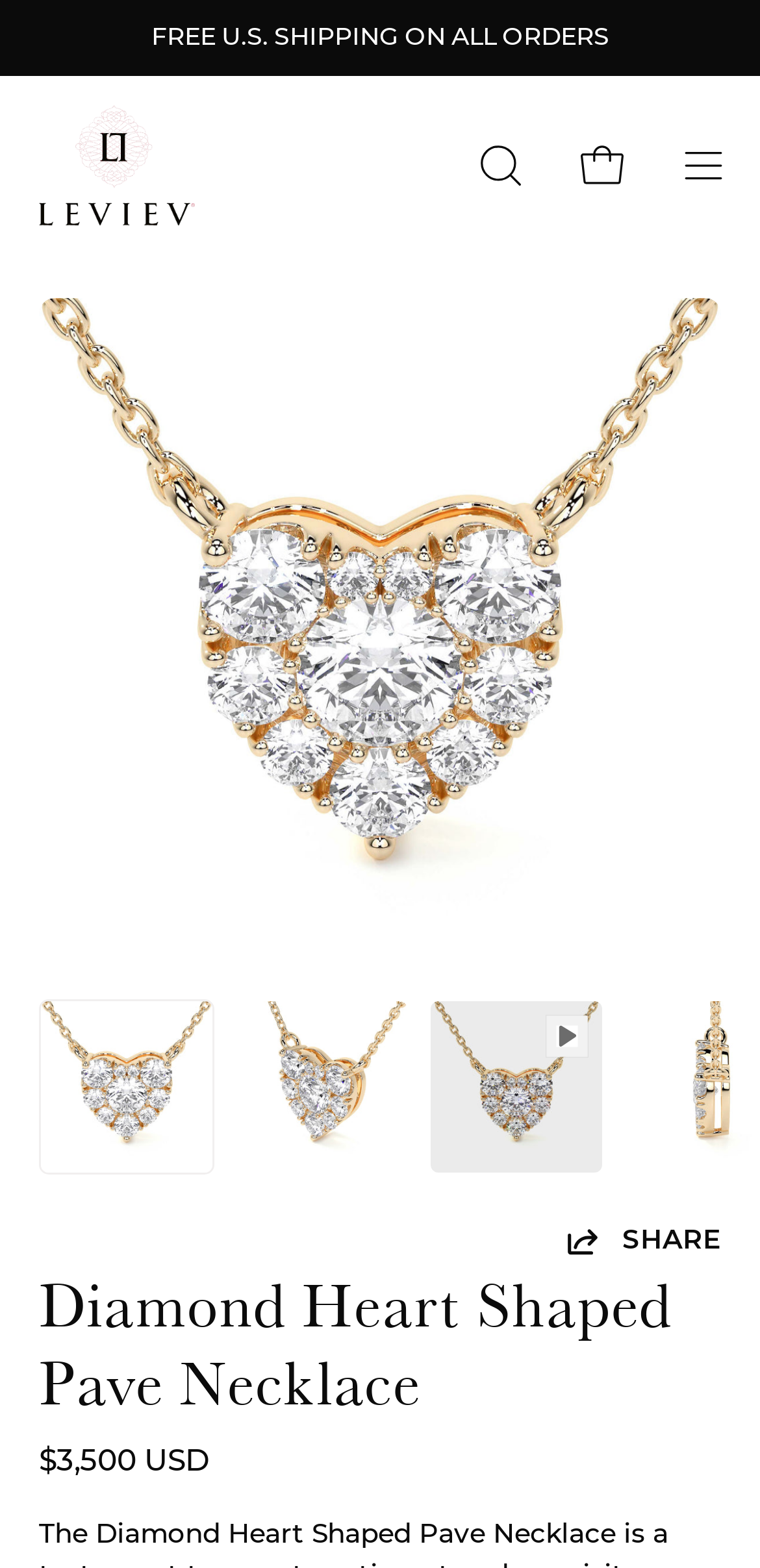Mark the bounding box of the element that matches the following description: "Open image lightbox".

[0.051, 0.19, 0.949, 0.624]